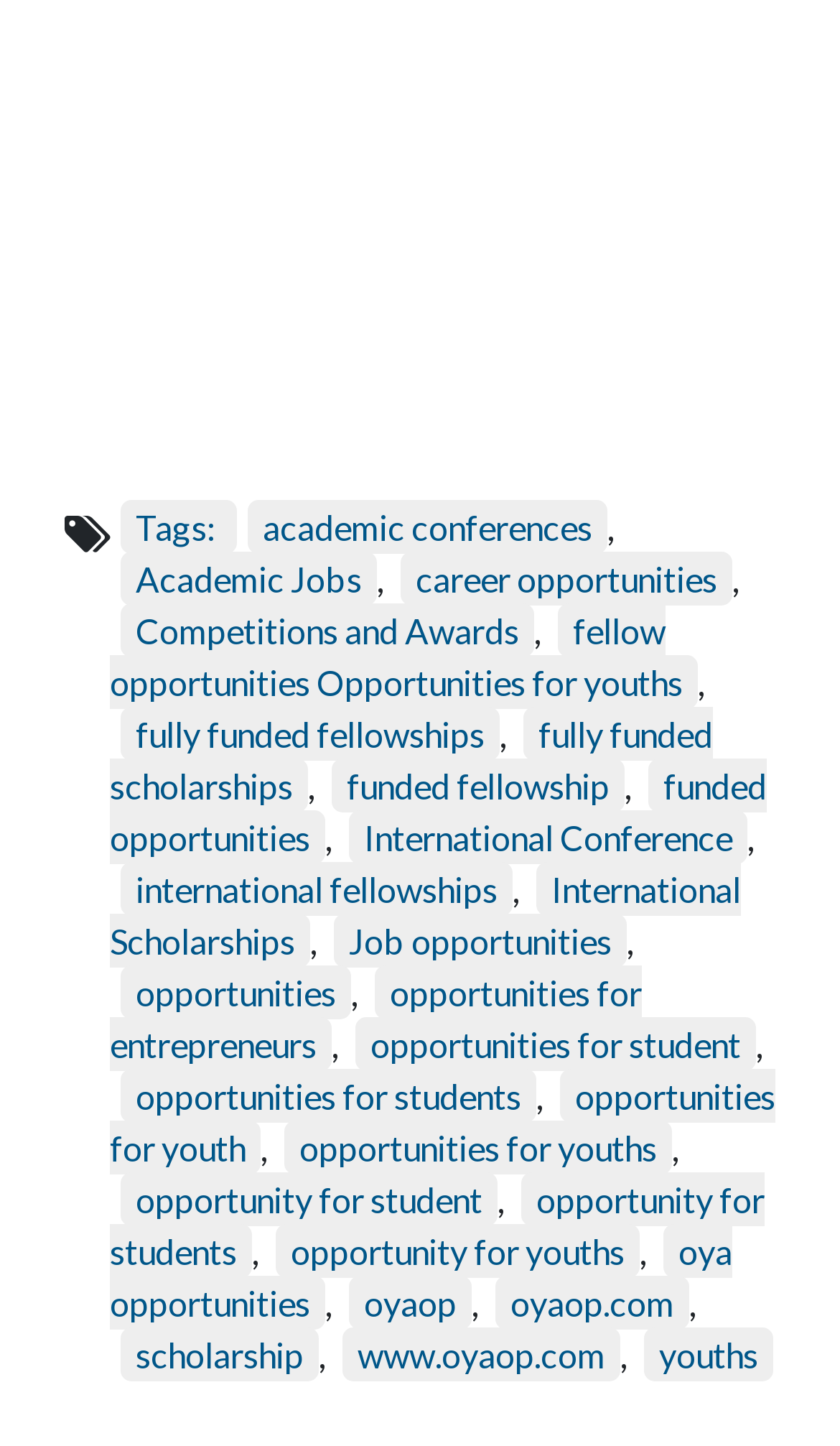Locate the bounding box coordinates of the element you need to click to accomplish the task described by this instruction: "Explore opportunities for youths".

[0.131, 0.417, 0.831, 0.49]